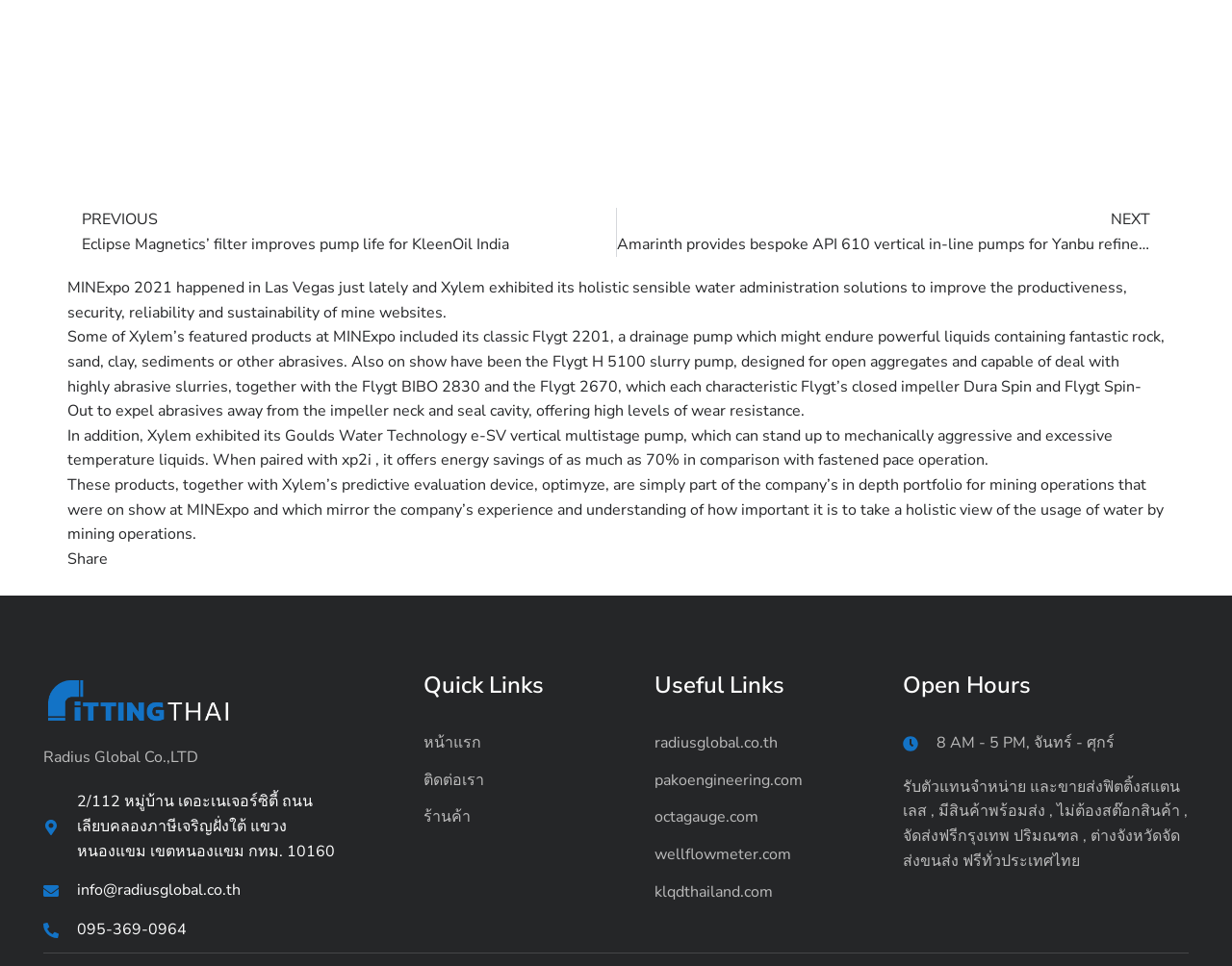Specify the bounding box coordinates of the area to click in order to execute this command: 'Click on 'Prev' to view previous article'. The coordinates should consist of four float numbers ranging from 0 to 1, and should be formatted as [left, top, right, bottom].

[0.055, 0.215, 0.5, 0.266]